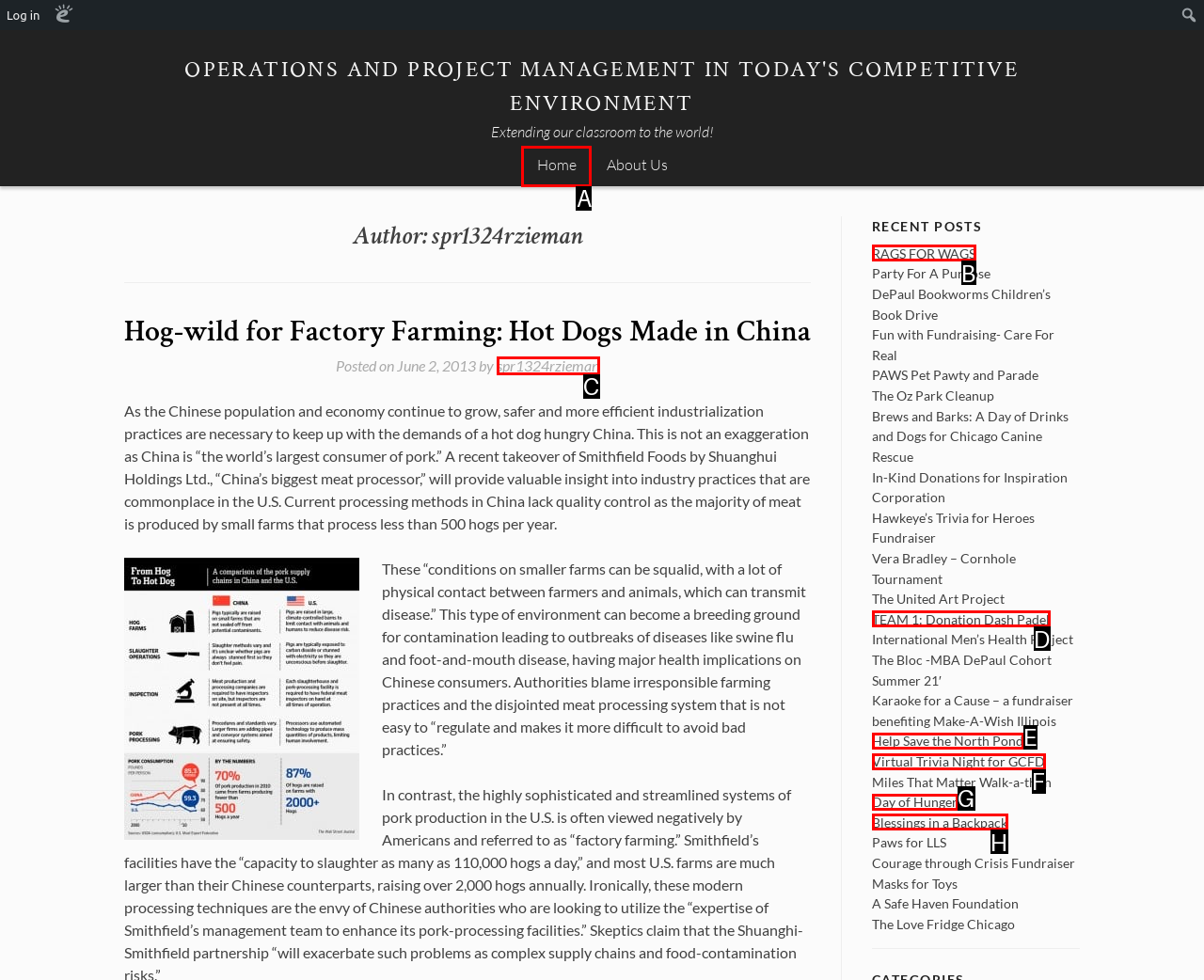Identify the HTML element that best fits the description: Search. Respond with the letter of the corresponding element.

None